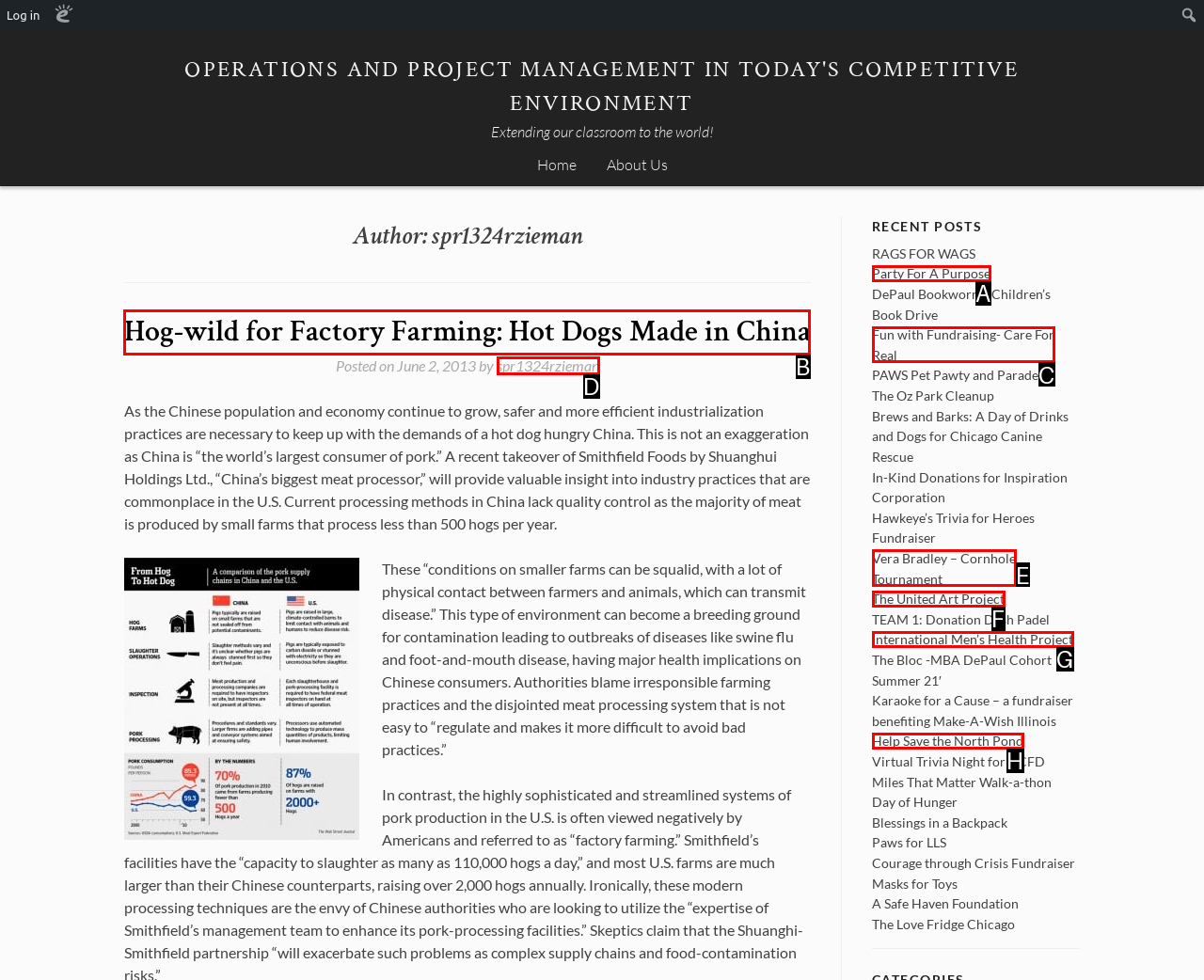Tell me which one HTML element I should click to complete the following task: View 'Hog-wild for Factory Farming: Hot Dogs Made in China' post Answer with the option's letter from the given choices directly.

B